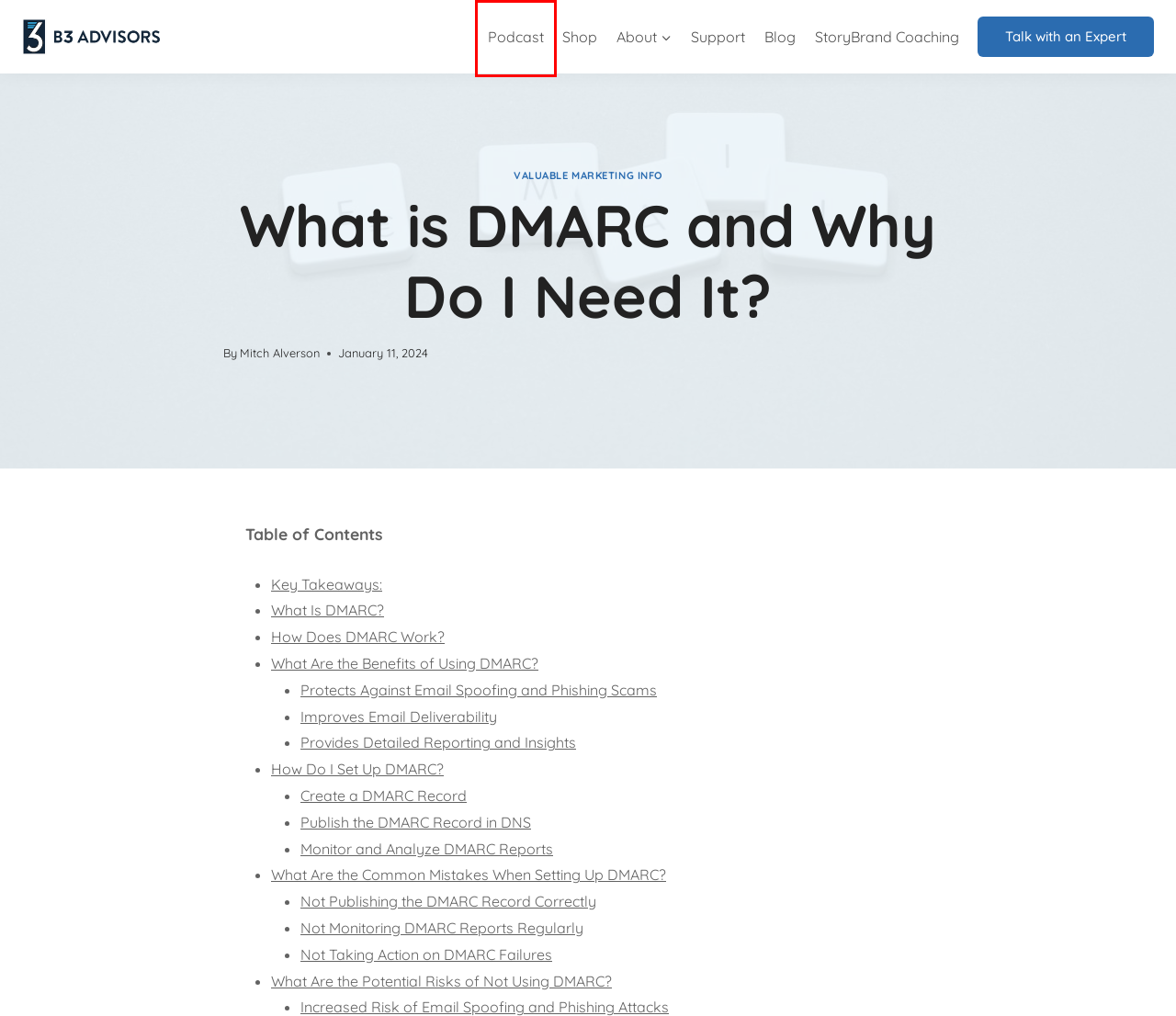You have received a screenshot of a webpage with a red bounding box indicating a UI element. Please determine the most fitting webpage description that matches the new webpage after clicking on the indicated element. The choices are:
A. Marketing with Mitch Podcast - B3 Advisors Marketing Agency Dallas Fort Worth
B. Blog - B3 Advisors Marketing Agency Dallas Fort Worth
C. Mitch Alverson, Author at B3 Advisors Marketing Agency Dallas Fort Worth
D. About - B3 Advisors Marketing Agency Dallas Fort Worth
E. StoryBrand Coaching - B3 Advisors Marketing Agency Dallas Fort Worth
F. Hosting New - B3 Advisors Marketing Agency Dallas Fort Worth
G. ClickUp Forms
H. Home - B3 Advisors Marketing Agency Dallas Fort Worth

A